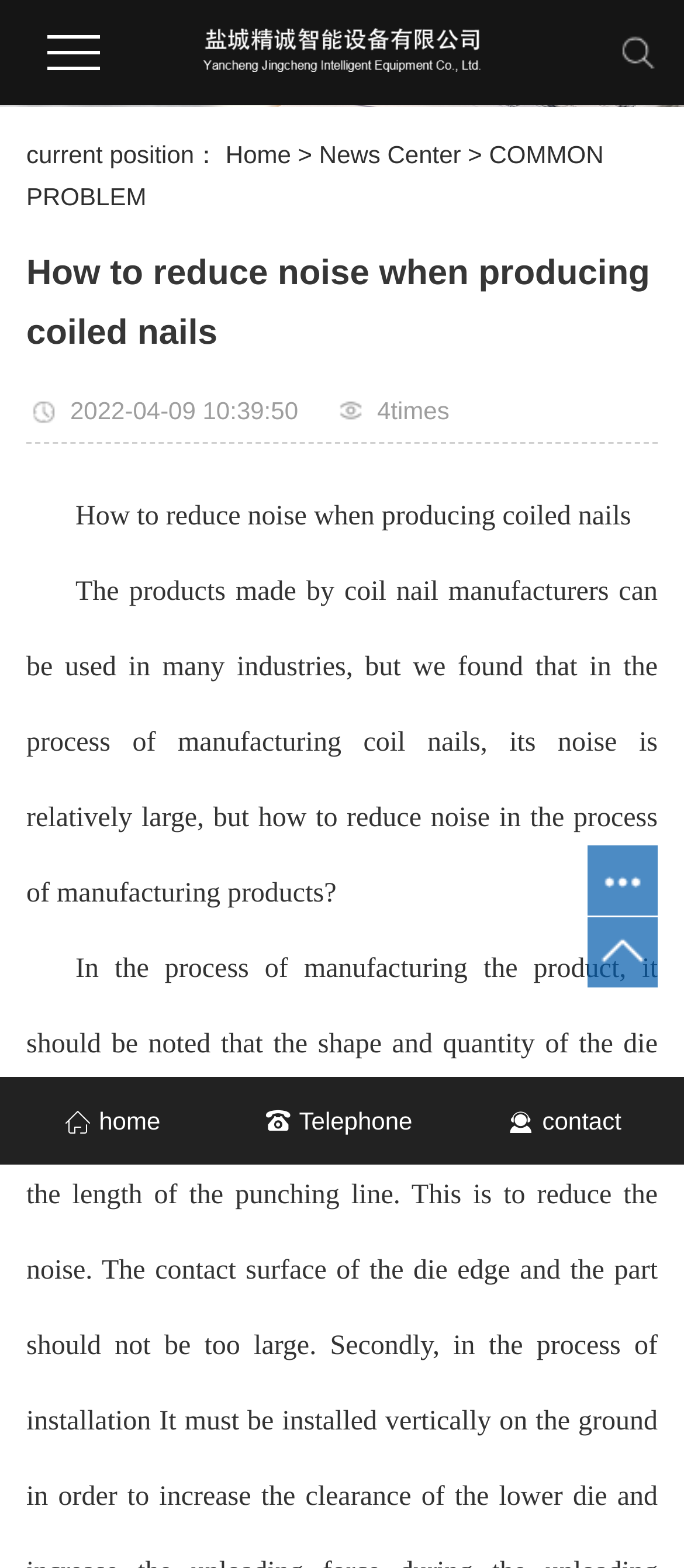What is the name of the company?
Based on the screenshot, provide a one-word or short-phrase response.

Yancheng Jingcheng Intelligent Equipment Co., Ltd